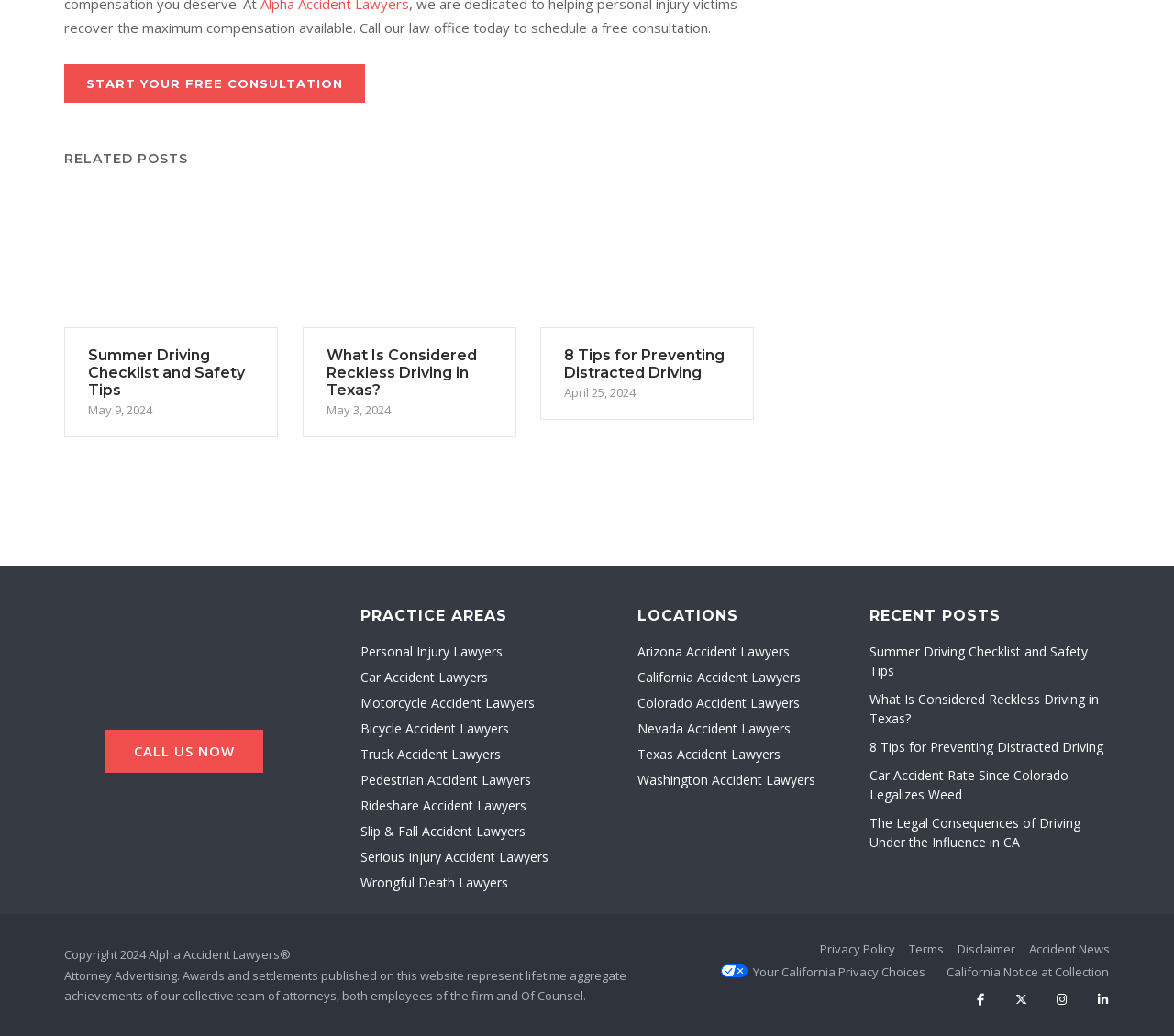Please identify the bounding box coordinates of the element on the webpage that should be clicked to follow this instruction: "Start a free consultation". The bounding box coordinates should be given as four float numbers between 0 and 1, formatted as [left, top, right, bottom].

[0.055, 0.062, 0.311, 0.099]